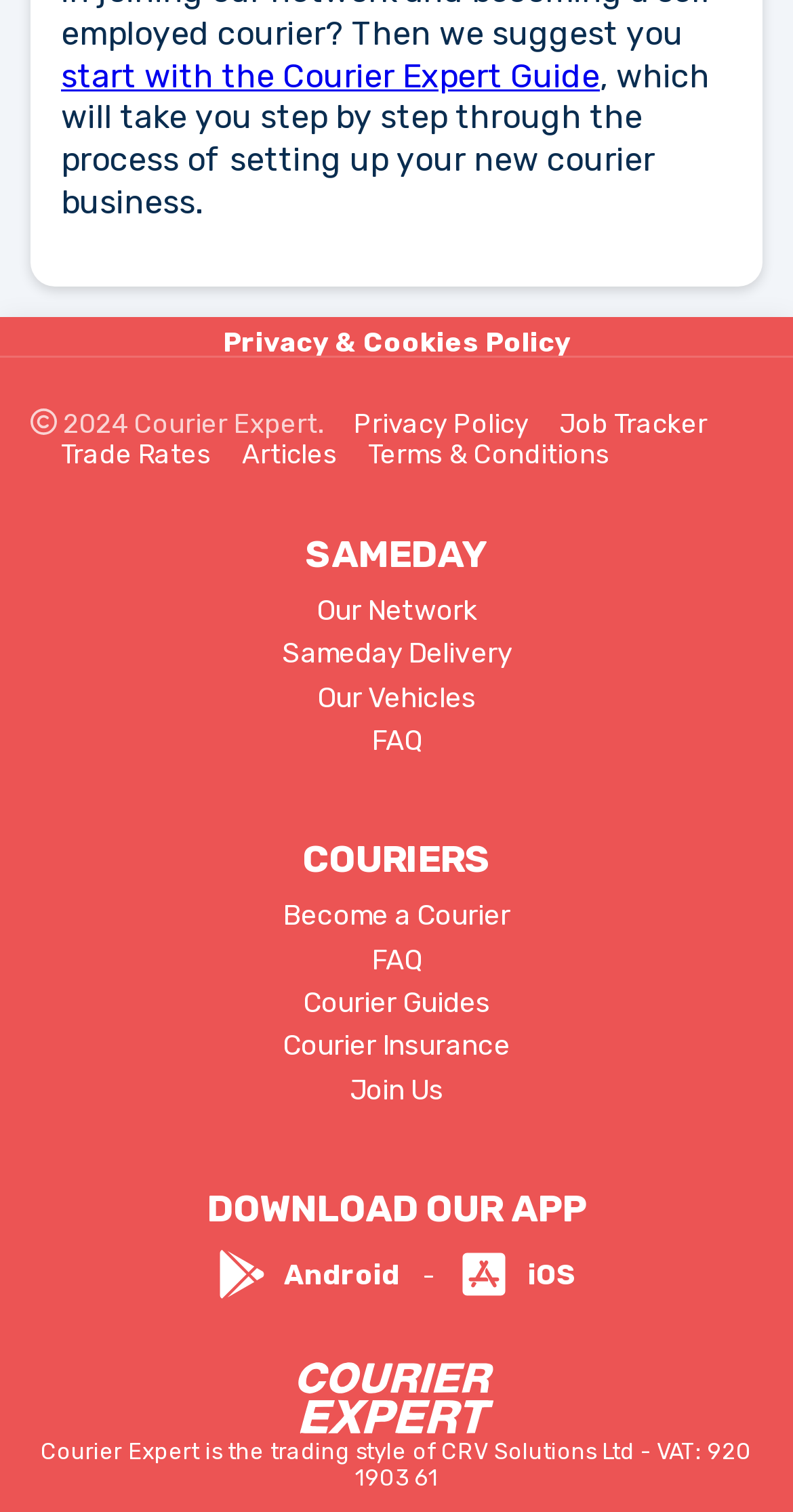Identify the bounding box coordinates of the area you need to click to perform the following instruction: "Follow Corbett Software on Twitter".

None